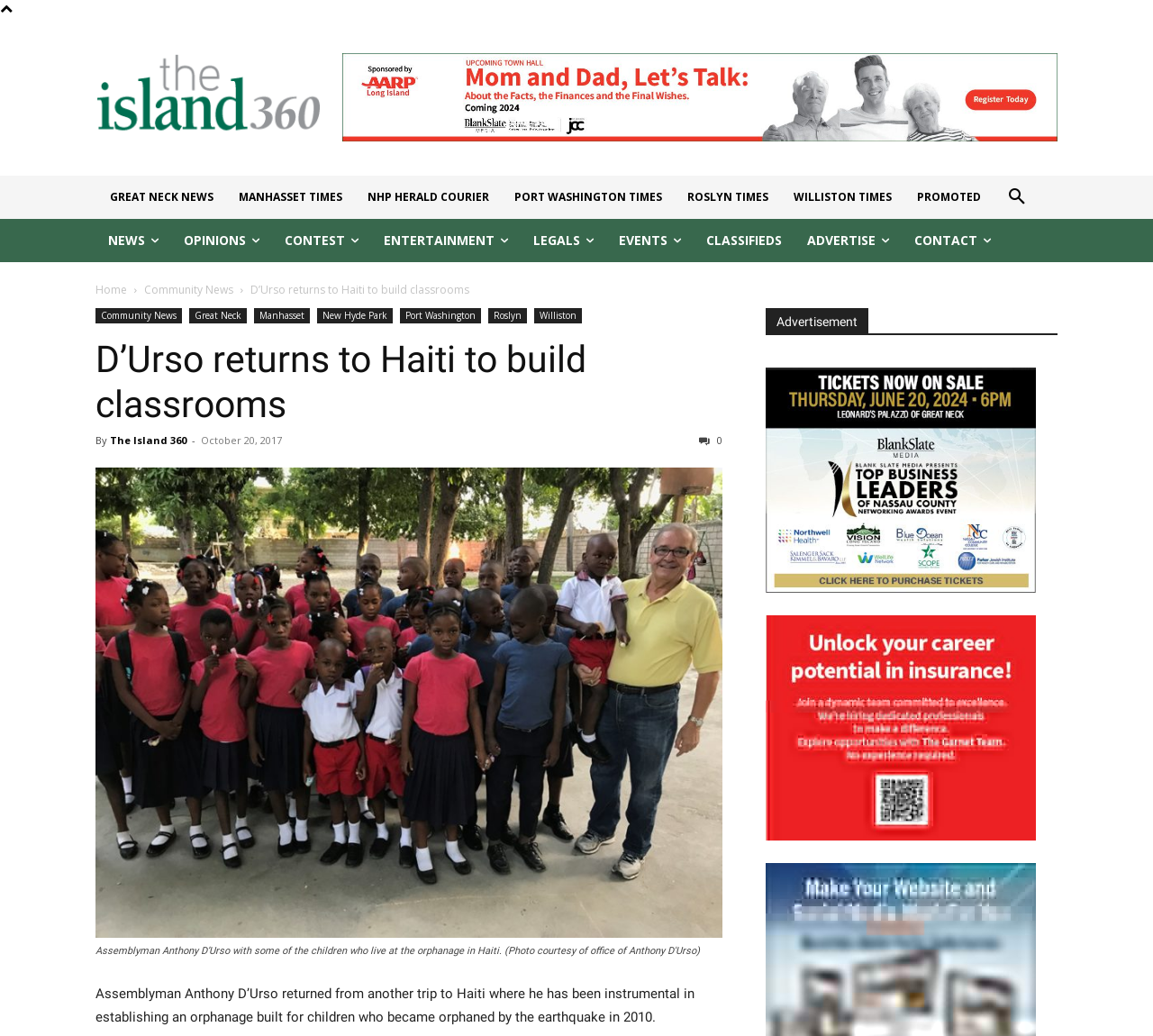Locate the bounding box coordinates of the segment that needs to be clicked to meet this instruction: "View the 'CLASSIFIEDS' page".

[0.602, 0.212, 0.689, 0.253]